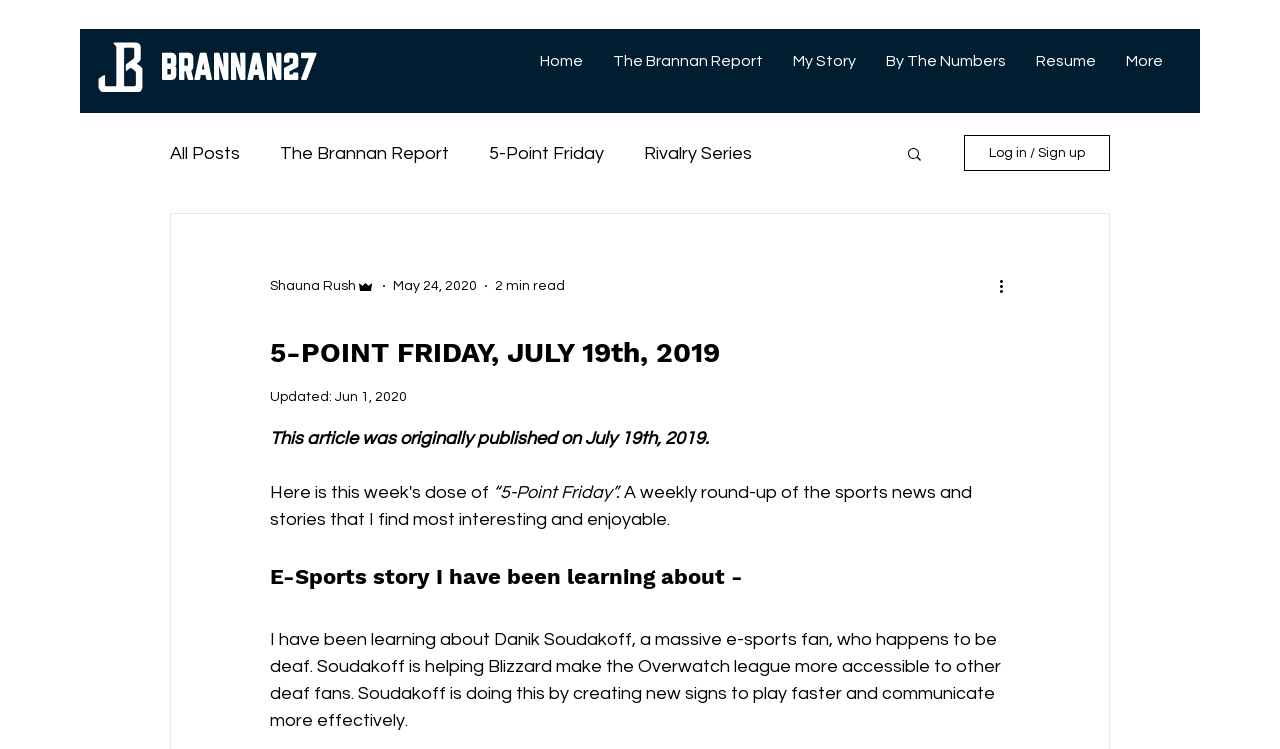Highlight the bounding box coordinates of the element that should be clicked to carry out the following instruction: "Click on the 'Home' link". The coordinates must be given as four float numbers ranging from 0 to 1, i.e., [left, top, right, bottom].

[0.41, 0.048, 0.467, 0.115]